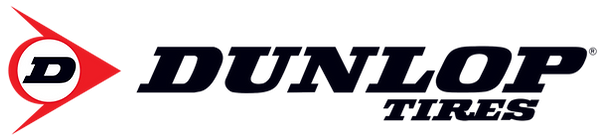Create a detailed narrative of what is happening in the image.

The image features the official logo of Dunlop Tires, prominently displaying the brand's name in bold, stylized lettering. The logo includes a distinctive red icon resembling a stylized "D" enclosed within a circular design, accompanied by the word "DUNLOP" in capital letters, emphasized by the word "TIRES" in a slightly smaller font beneath it. This design reflects Dunlop's long-standing reputation for quality and innovation in the tire industry, representing their commitment to providing high-performance tires suitable for various driving needs. The logo is visually striking, conveying a sense of reliability and durability, characteristics synonymous with Dunlop products.